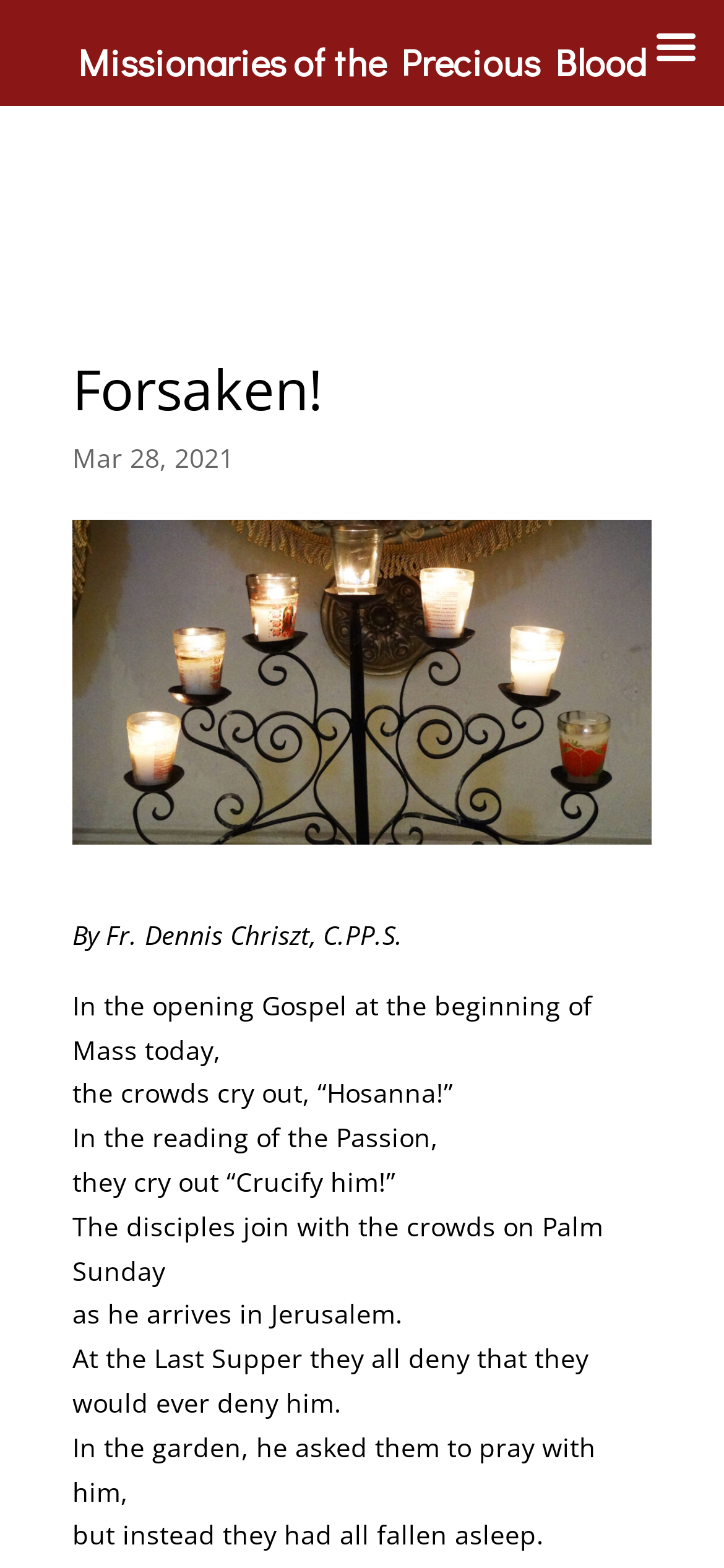What is the date of the article?
Based on the image, answer the question with as much detail as possible.

The date of the article is mentioned in the text 'Mar 28, 2021' which is located below the title 'Forsaken!'.